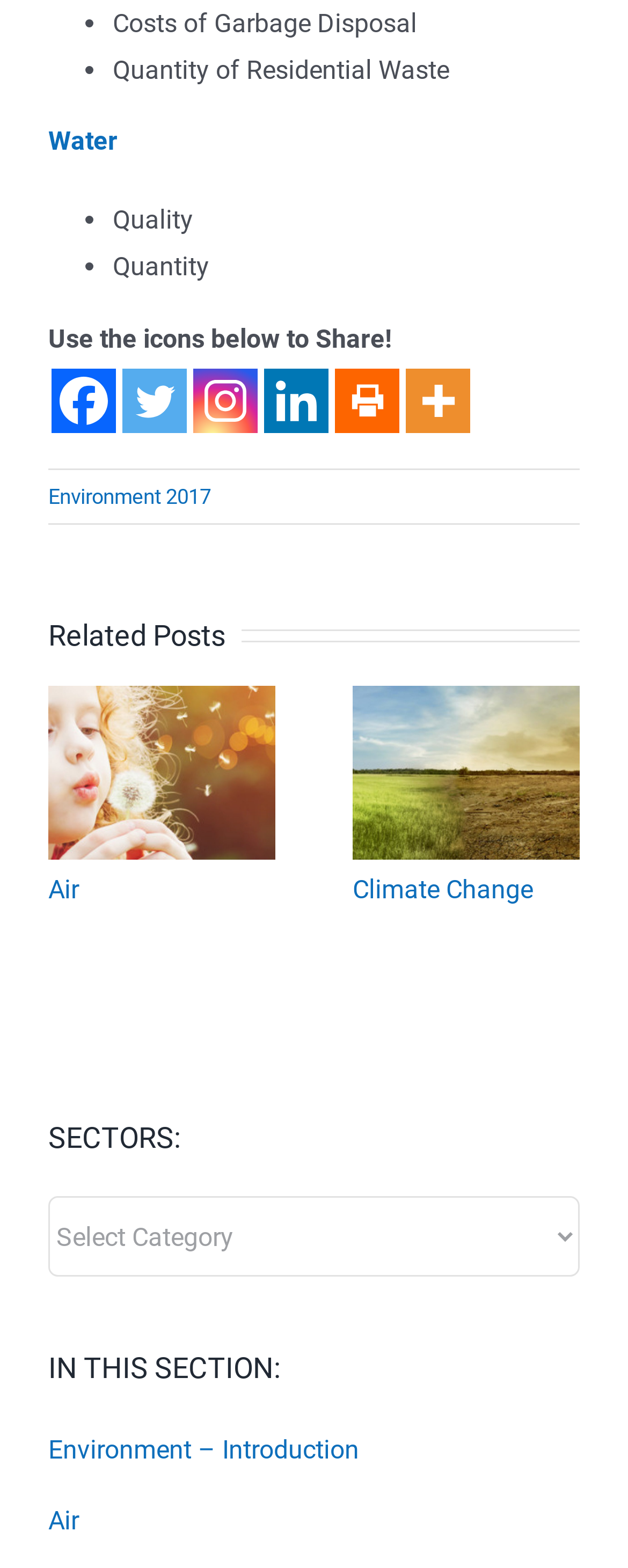Answer with a single word or phrase: 
What is the title of the section below 'Related Posts'?

SECTORS: